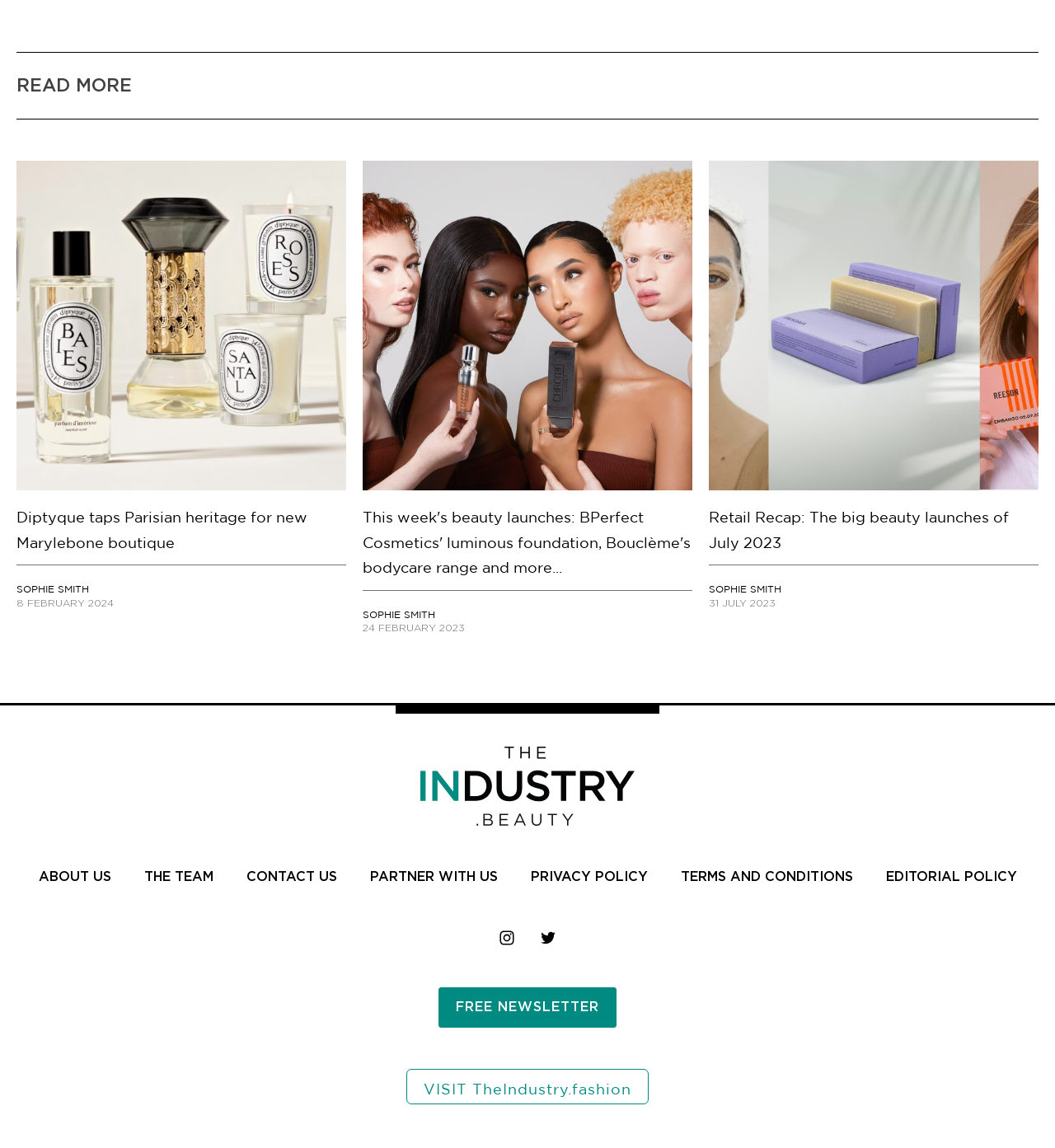Please find the bounding box coordinates of the element that must be clicked to perform the given instruction: "Read more about Diptyque's new Marylebone boutique". The coordinates should be four float numbers from 0 to 1, i.e., [left, top, right, bottom].

[0.016, 0.441, 0.328, 0.485]